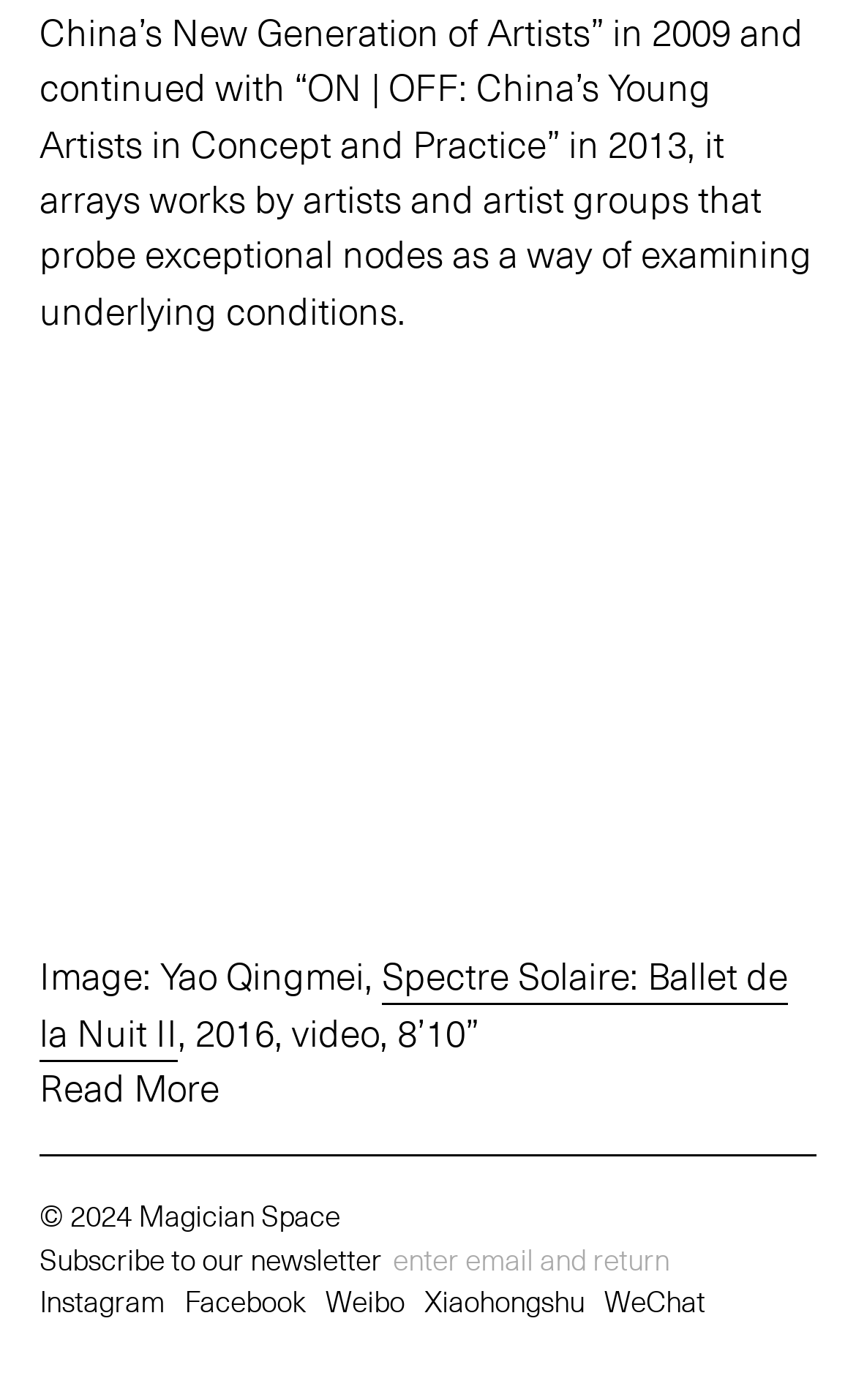Extract the bounding box coordinates of the UI element described: "name="EMAIL" placeholder="enter email and return"". Provide the coordinates in the format [left, top, right, bottom] with values ranging from 0 to 1.

[0.454, 0.882, 0.805, 0.917]